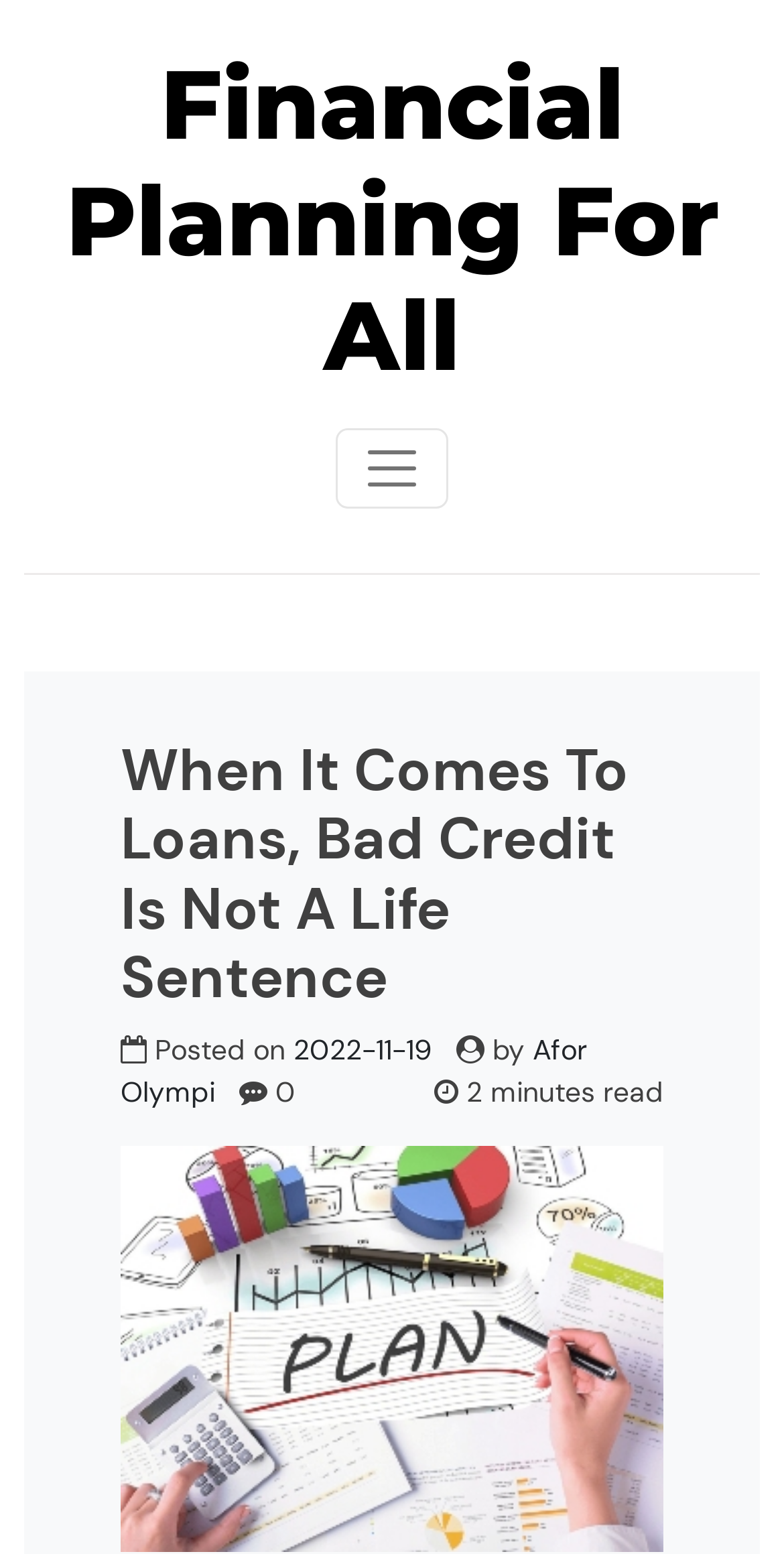What is the topic of the image?
Could you answer the question with a detailed and thorough explanation?

I found the topic of the image by looking at the image description 'Bad Credit Is Not a Life Sentence' which is located below the heading 'When It Comes To Loans, Bad Credit Is Not A Life Sentence'.